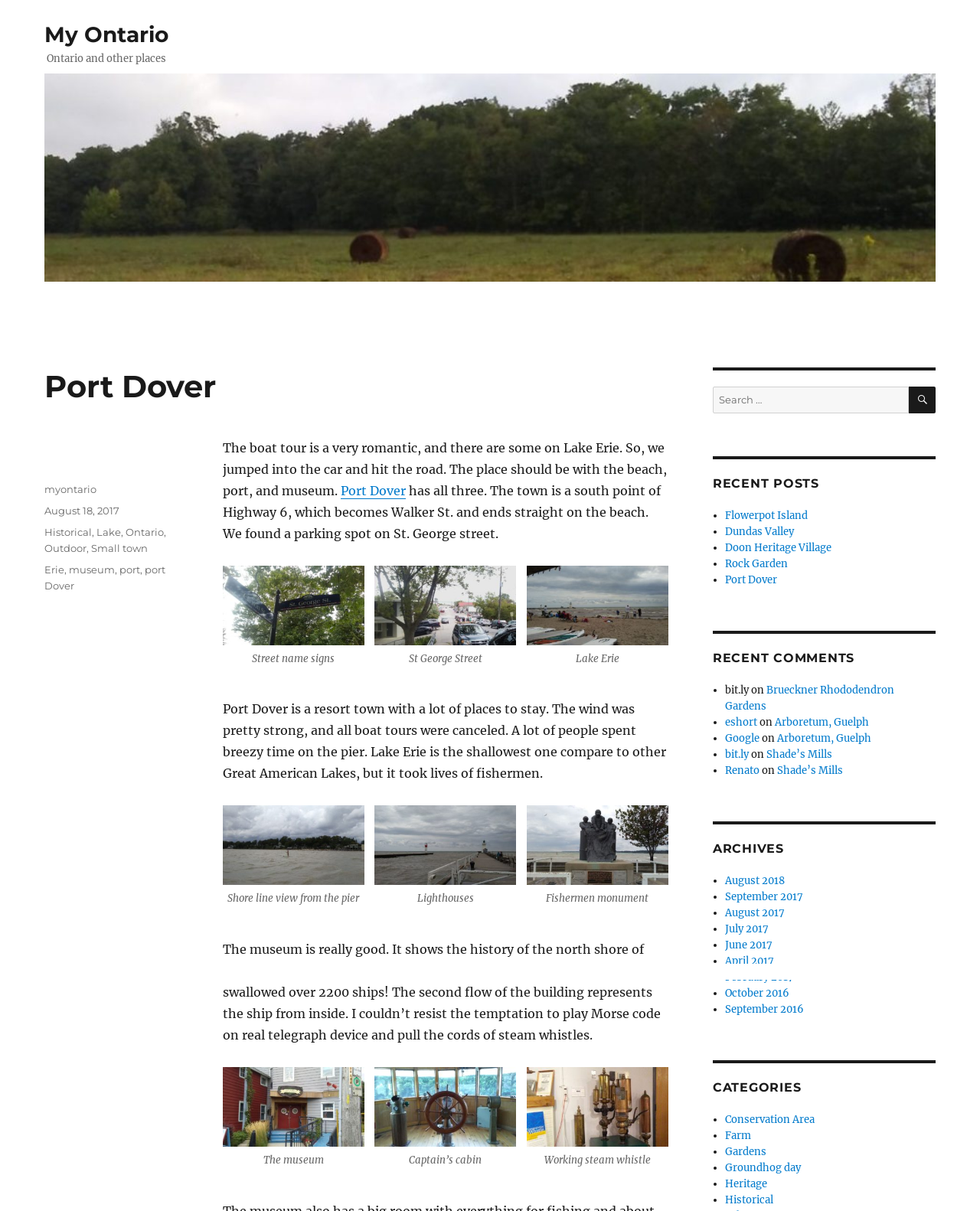Can you find the bounding box coordinates of the area I should click to execute the following instruction: "View the museum"?

[0.227, 0.881, 0.372, 0.947]